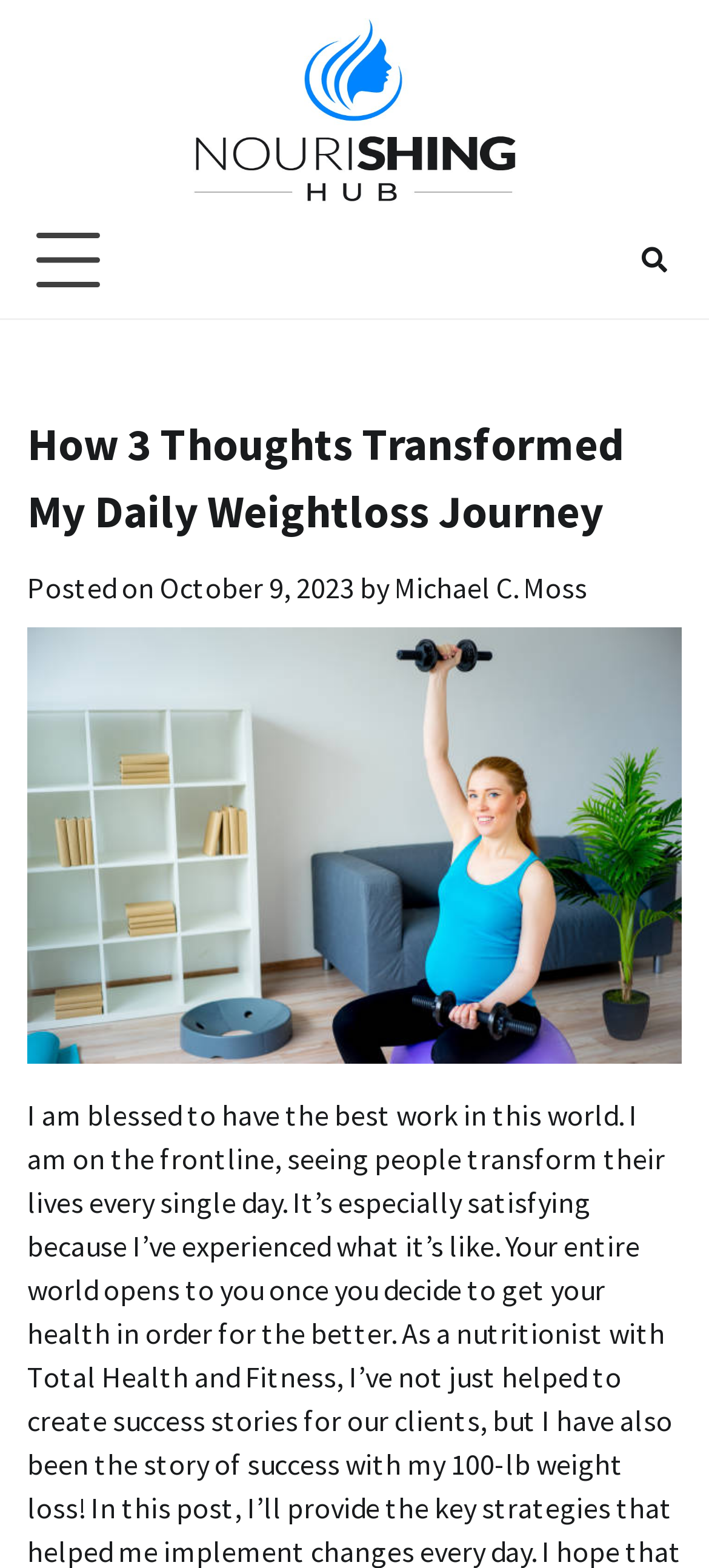Please answer the following question using a single word or phrase: 
Who wrote the article?

Michael C. Moss